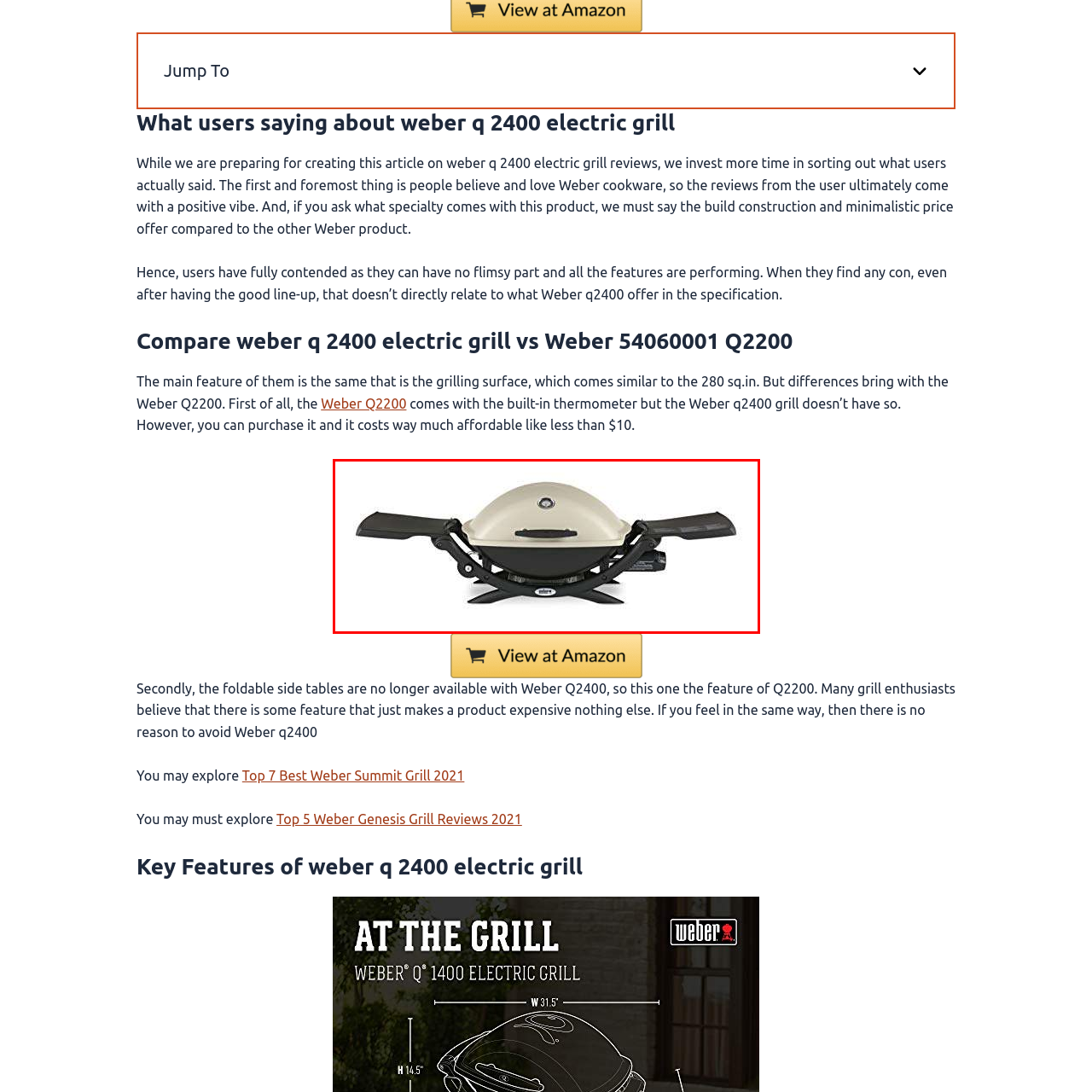Direct your attention to the red-outlined image and answer the question in a word or phrase: Does the Weber Q 2400 have foldable side tables?

No